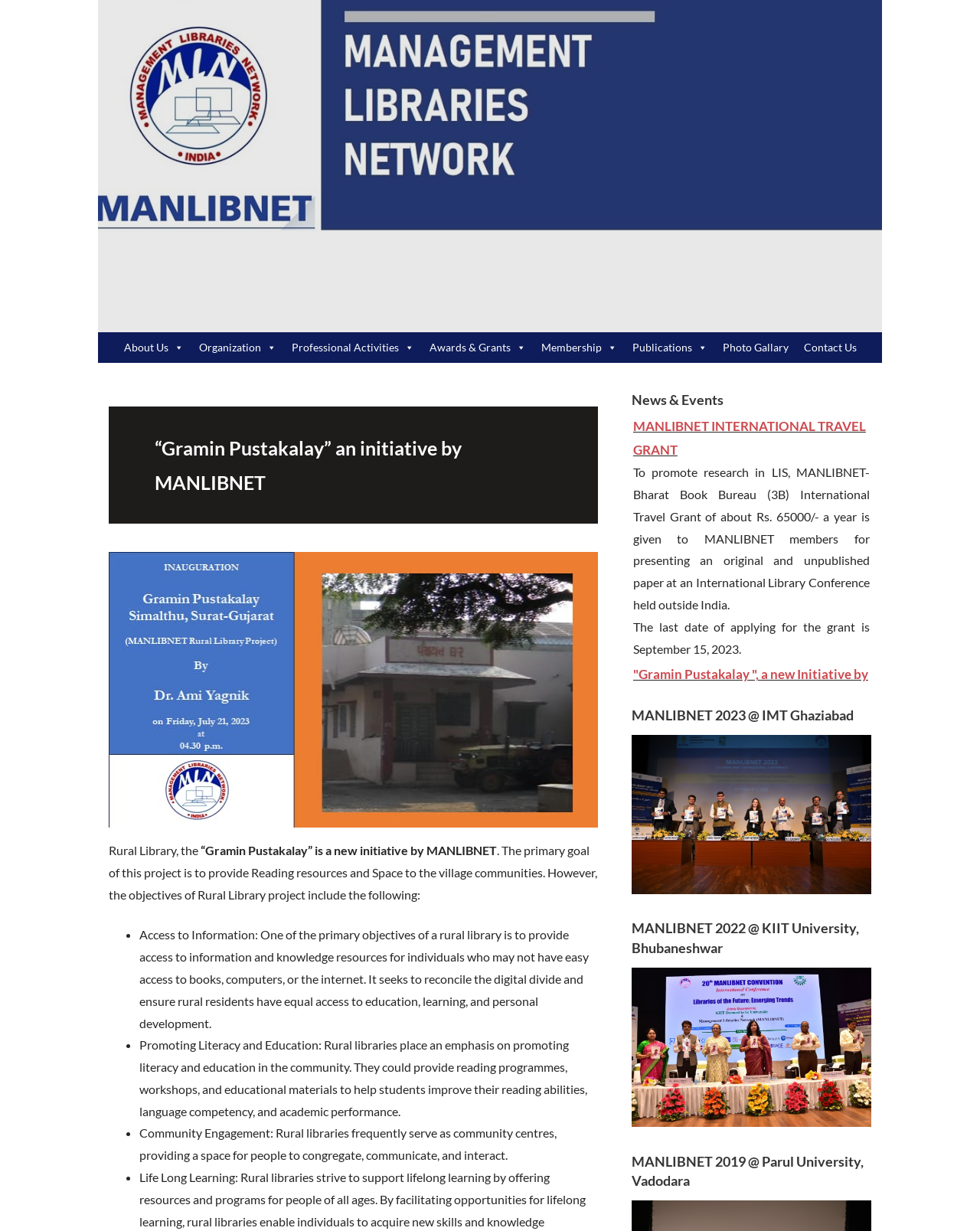Please provide a one-word or short phrase answer to the question:
What is MANLIBNET INTERNATIONAL TRAVEL GRANT for?

Presenting paper at International Library Conference